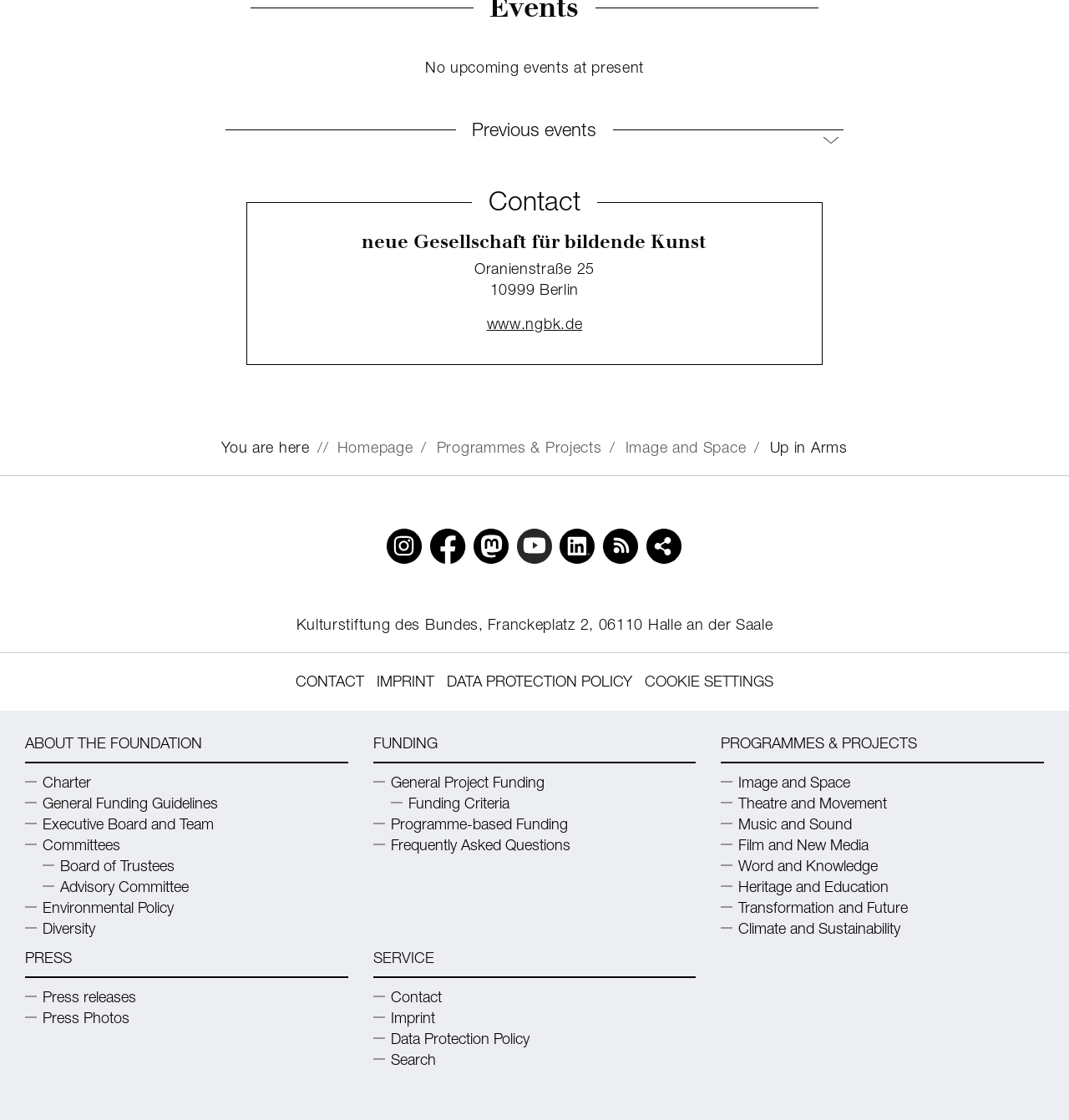Please mark the bounding box coordinates of the area that should be clicked to carry out the instruction: "Visit our Instagram page".

[0.359, 0.47, 0.397, 0.506]